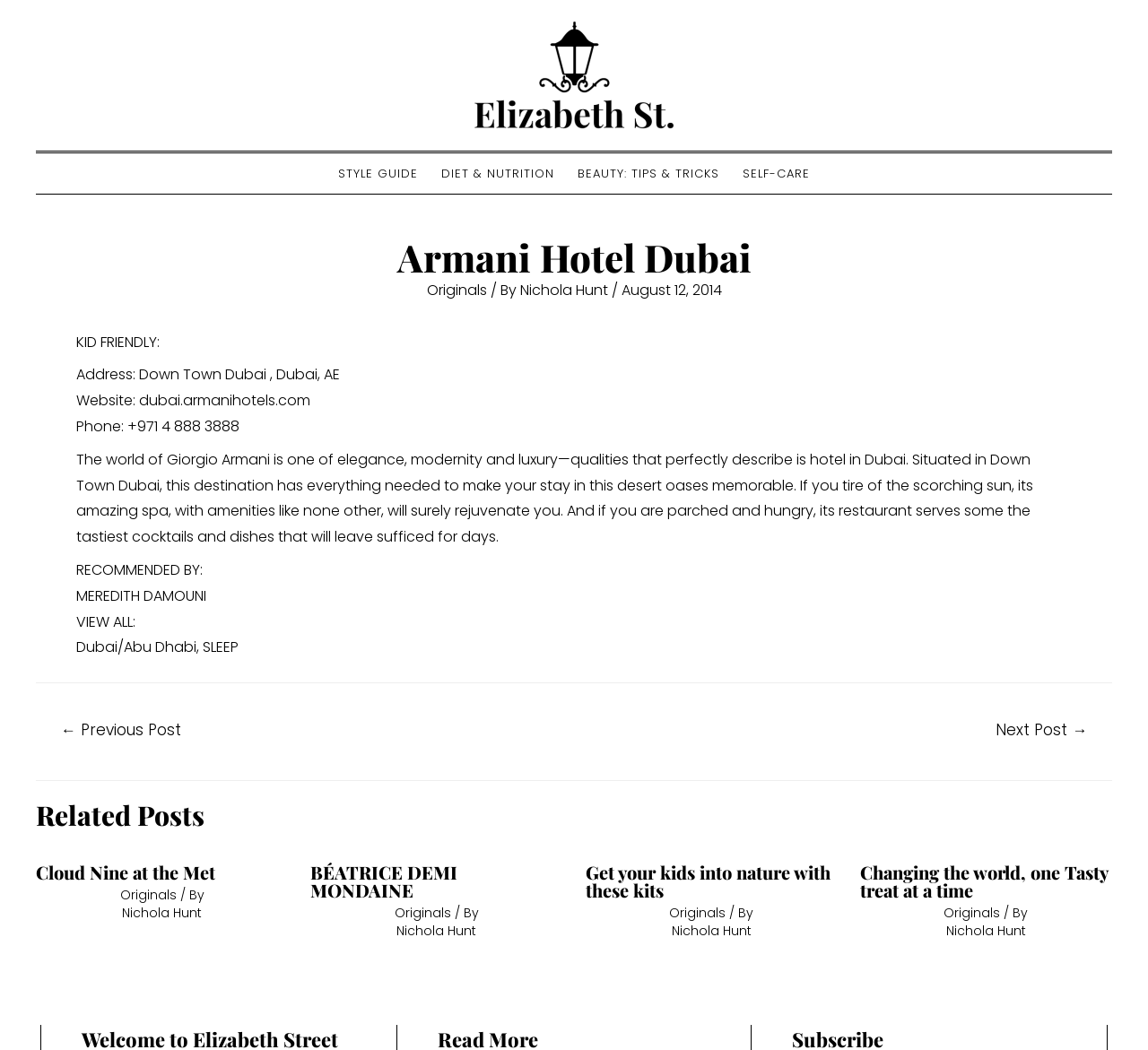Identify the bounding box coordinates of the area that should be clicked in order to complete the given instruction: "Read the article about Armani Hotel Dubai". The bounding box coordinates should be four float numbers between 0 and 1, i.e., [left, top, right, bottom].

[0.031, 0.185, 0.969, 0.629]